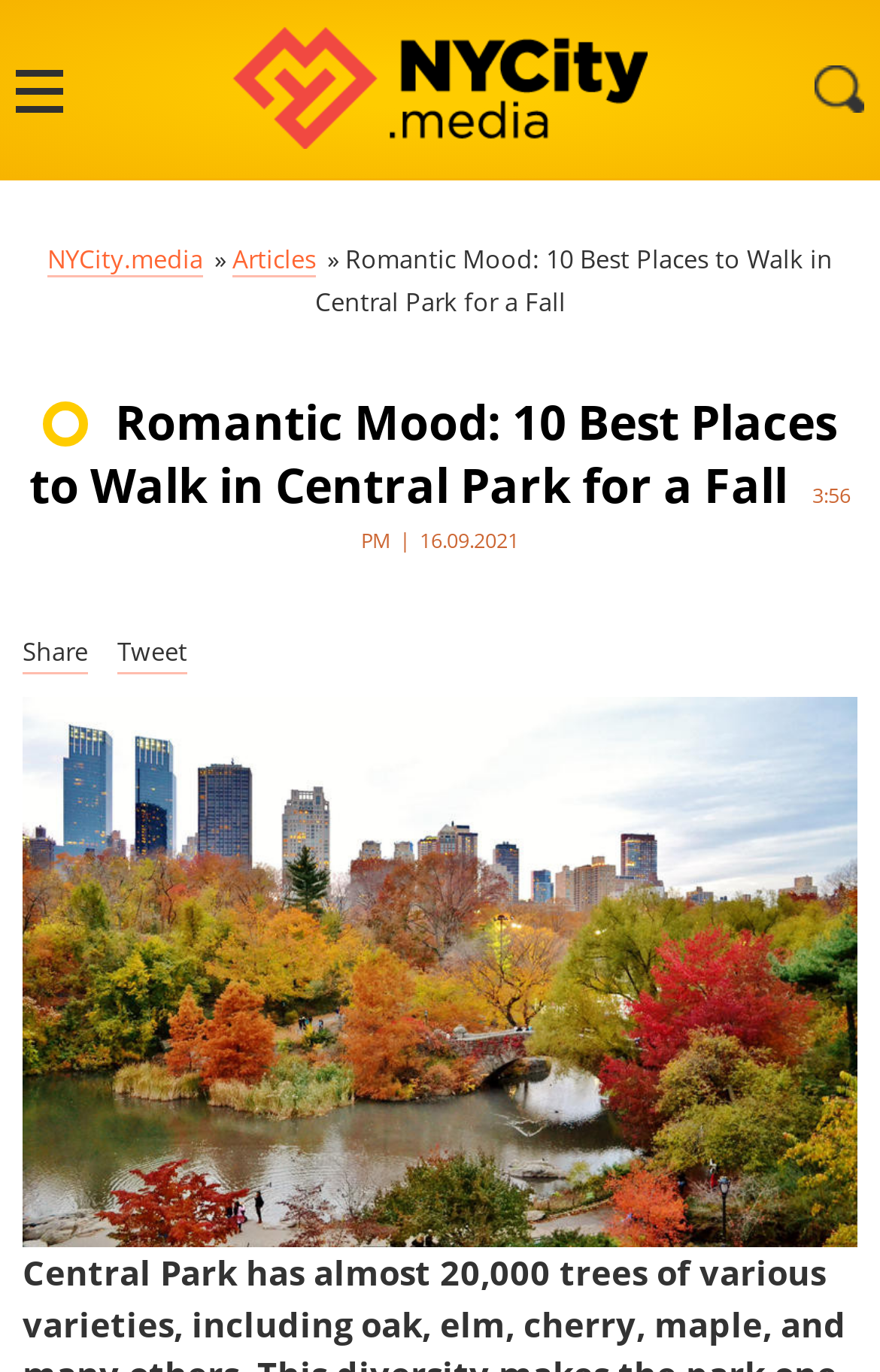Using the provided description: "alt="logo"", find the bounding box coordinates of the corresponding UI element. The output should be four float numbers between 0 and 1, in the format [left, top, right, bottom].

[0.265, 0.047, 0.735, 0.076]